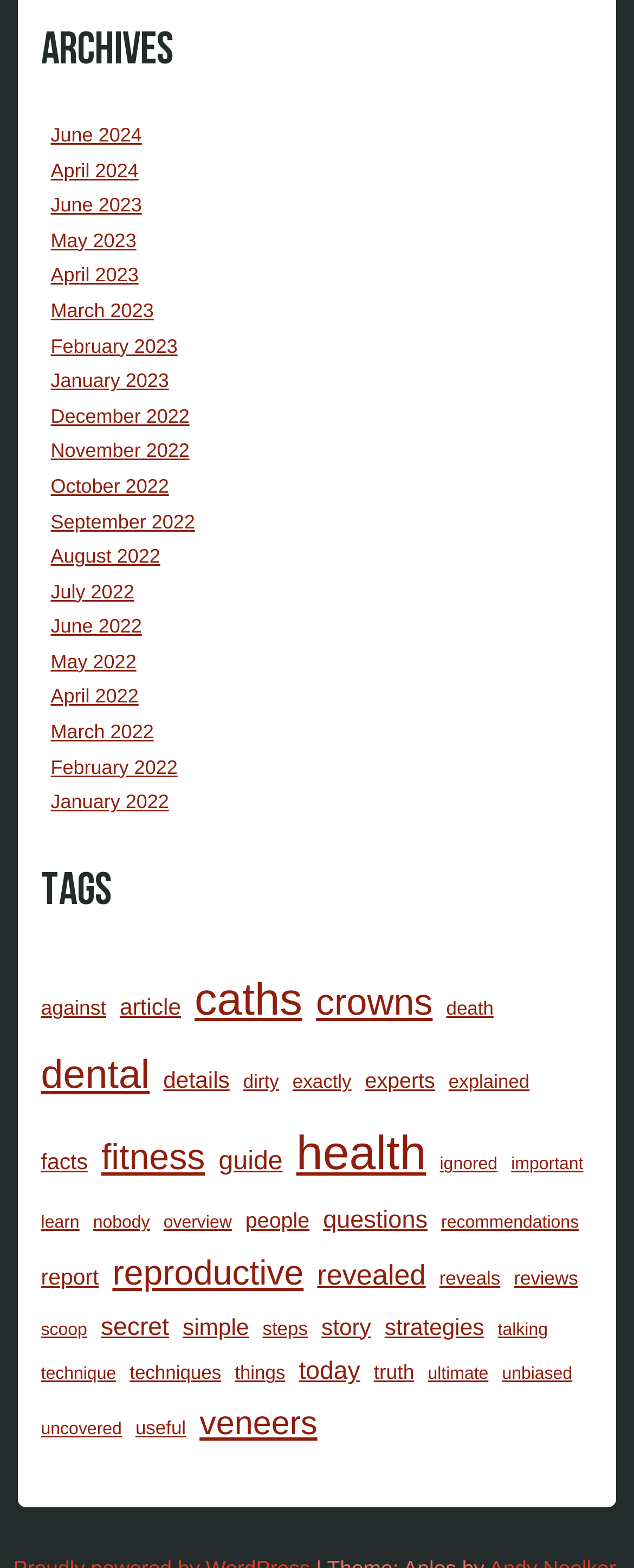Locate and provide the bounding box coordinates for the HTML element that matches this description: "September 2022".

[0.08, 0.325, 0.307, 0.34]